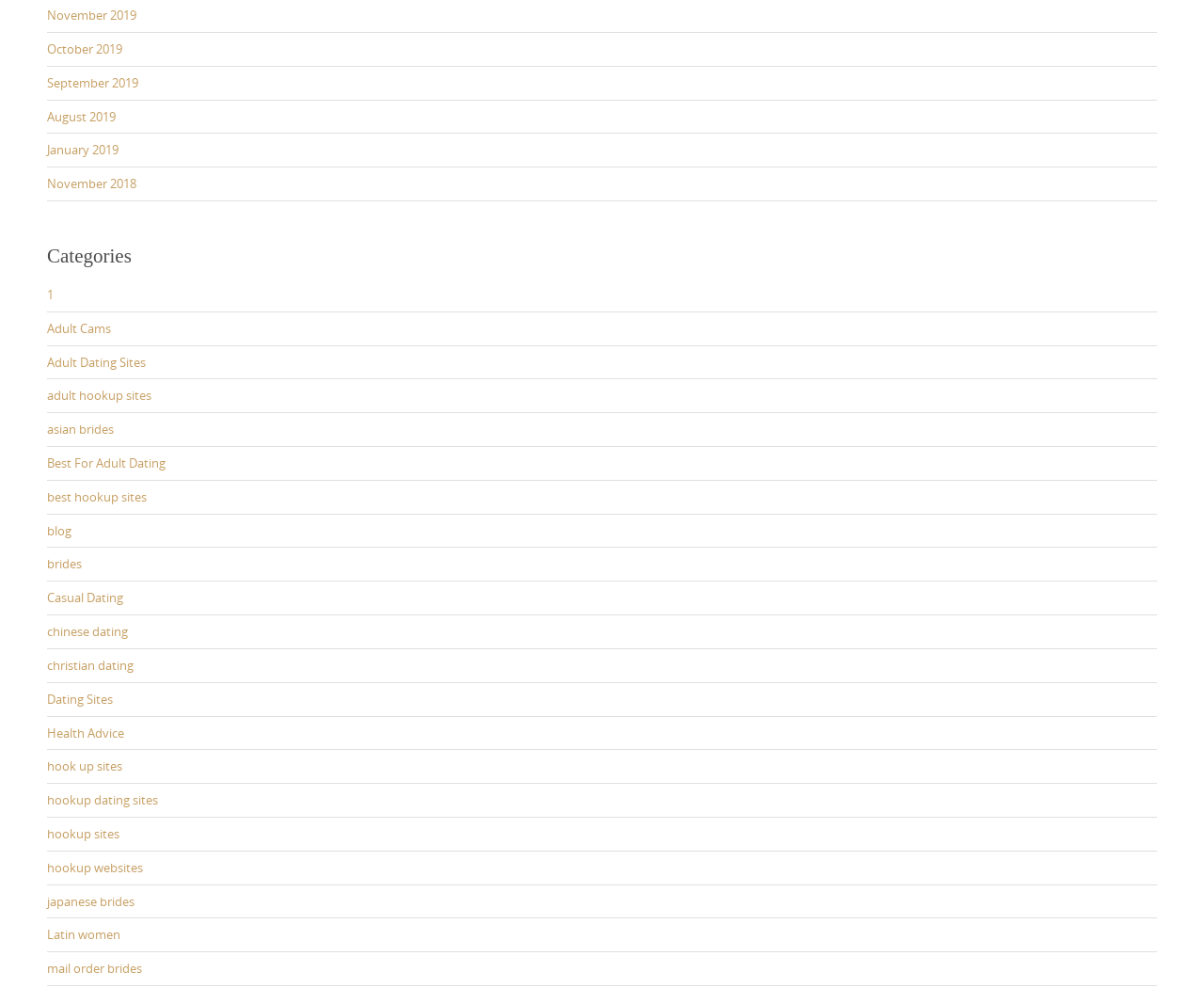Predict the bounding box coordinates of the area that should be clicked to accomplish the following instruction: "Explore Dating Sites". The bounding box coordinates should consist of four float numbers between 0 and 1, i.e., [left, top, right, bottom].

[0.039, 0.699, 0.094, 0.716]